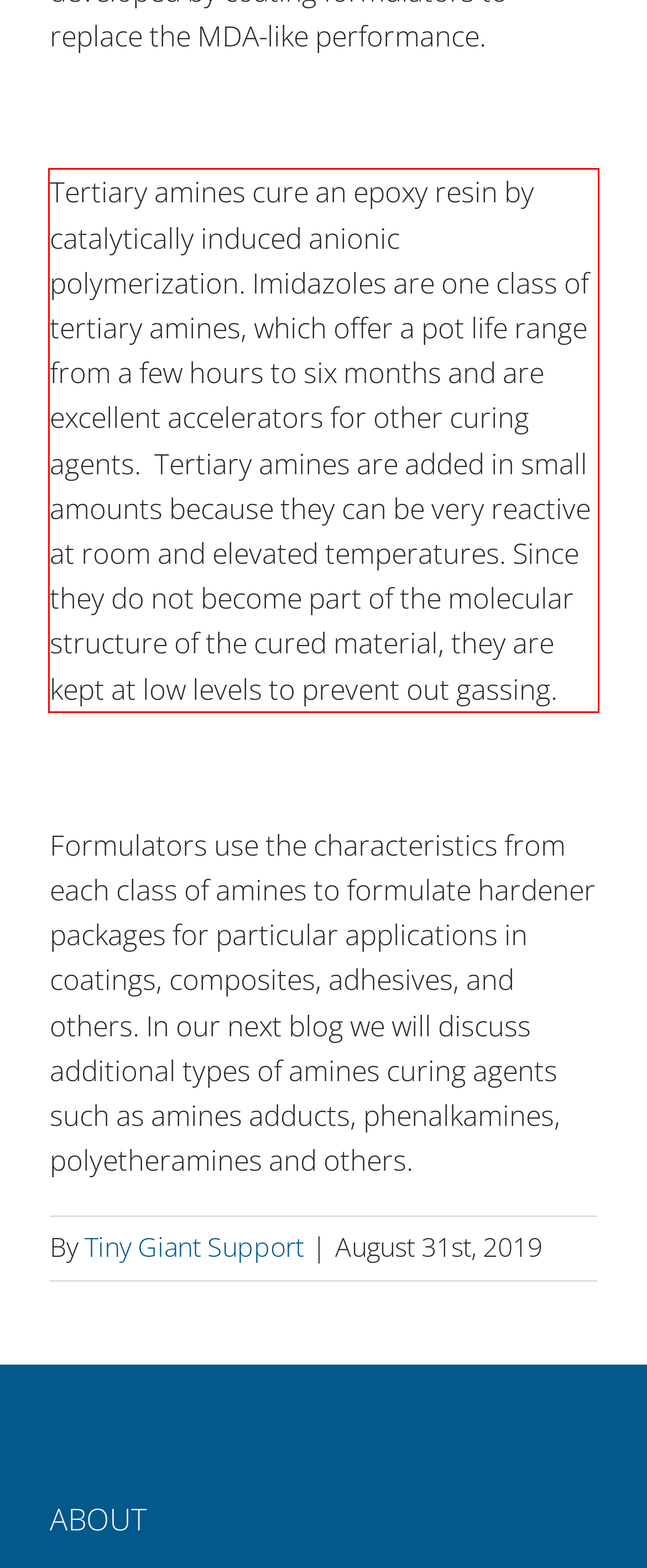Identify the red bounding box in the webpage screenshot and perform OCR to generate the text content enclosed.

Tertiary amines cure an epoxy resin by catalytically induced anionic polymerization. Imidazoles are one class of tertiary amines, which offer a pot life range from a few hours to six months and are excellent accelerators for other curing agents. Tertiary amines are added in small amounts because they can be very reactive at room and elevated temperatures. Since they do not become part of the molecular structure of the cured material, they are kept at low levels to prevent out gassing.